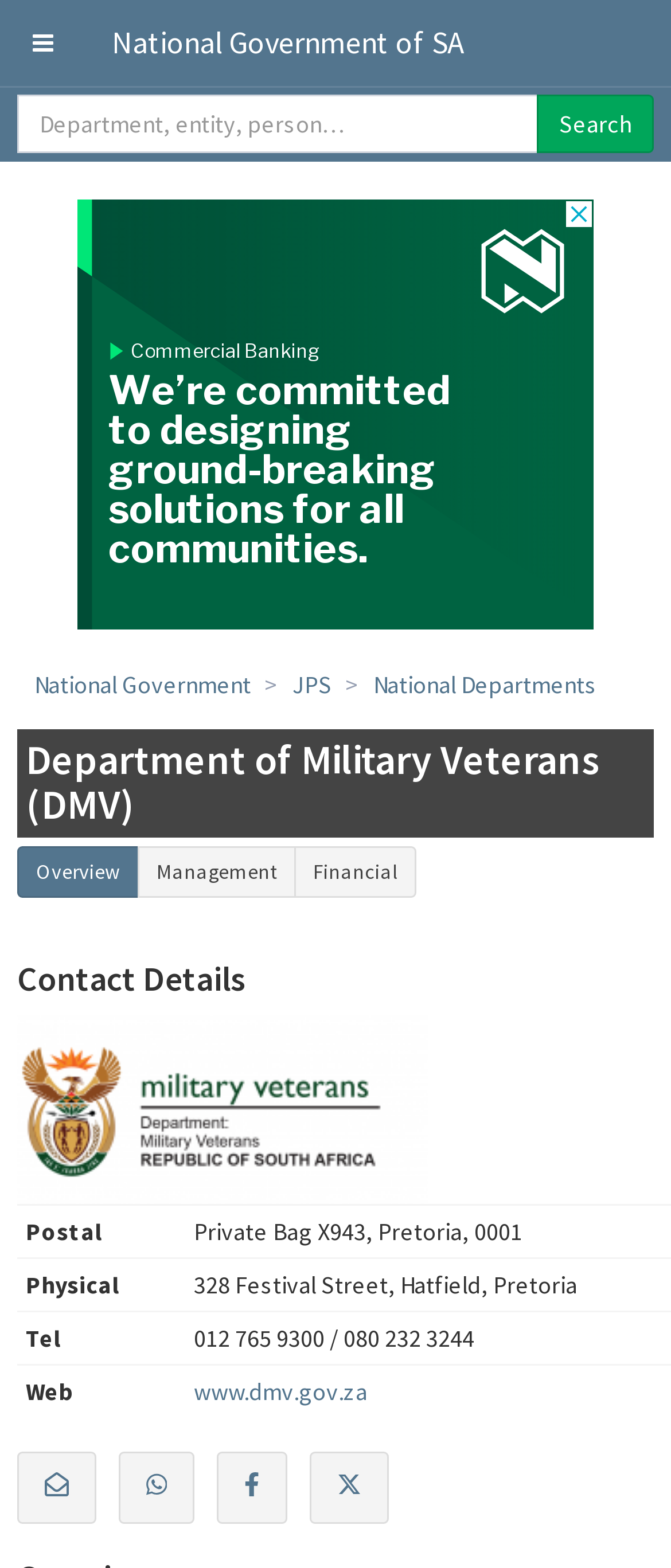Pinpoint the bounding box coordinates of the clickable element needed to complete the instruction: "View contact details". The coordinates should be provided as four float numbers between 0 and 1: [left, top, right, bottom].

[0.026, 0.612, 0.974, 0.636]